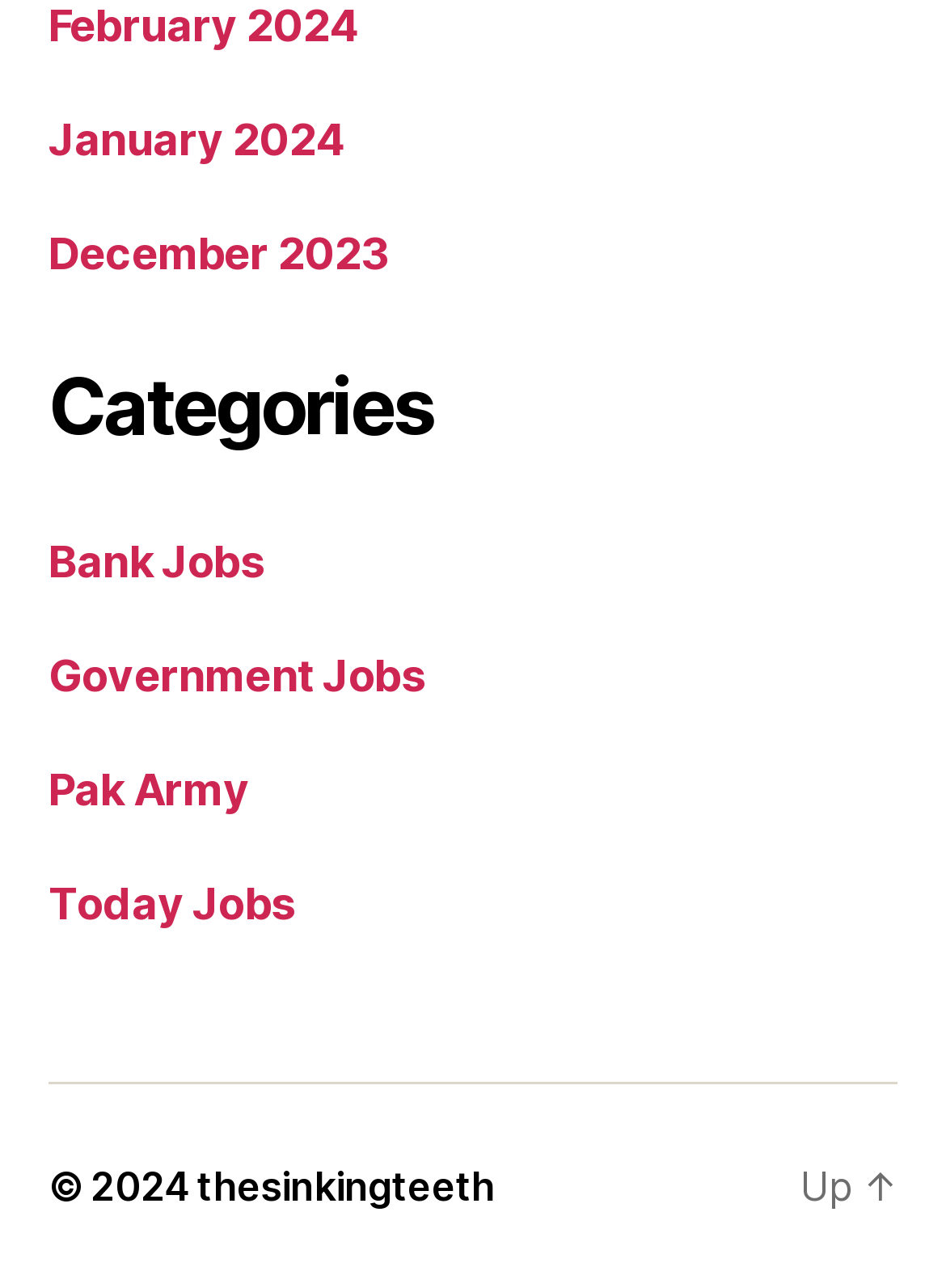What is the latest month listed?
Please provide a full and detailed response to the question.

I looked at the links at the top of the page and found that 'January 2024' is the latest month listed.